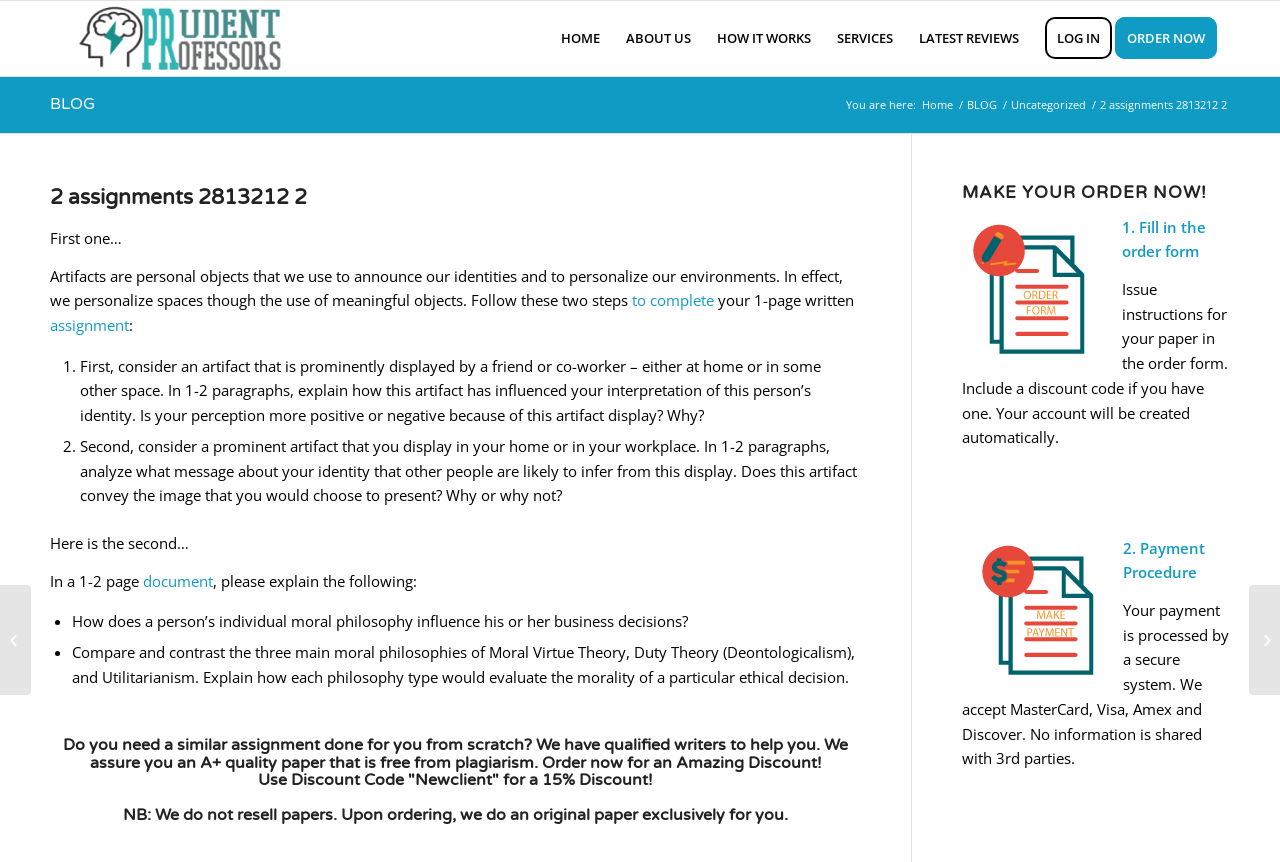How many steps are involved in completing an assignment?
Based on the image, provide a one-word or brief-phrase response.

Two